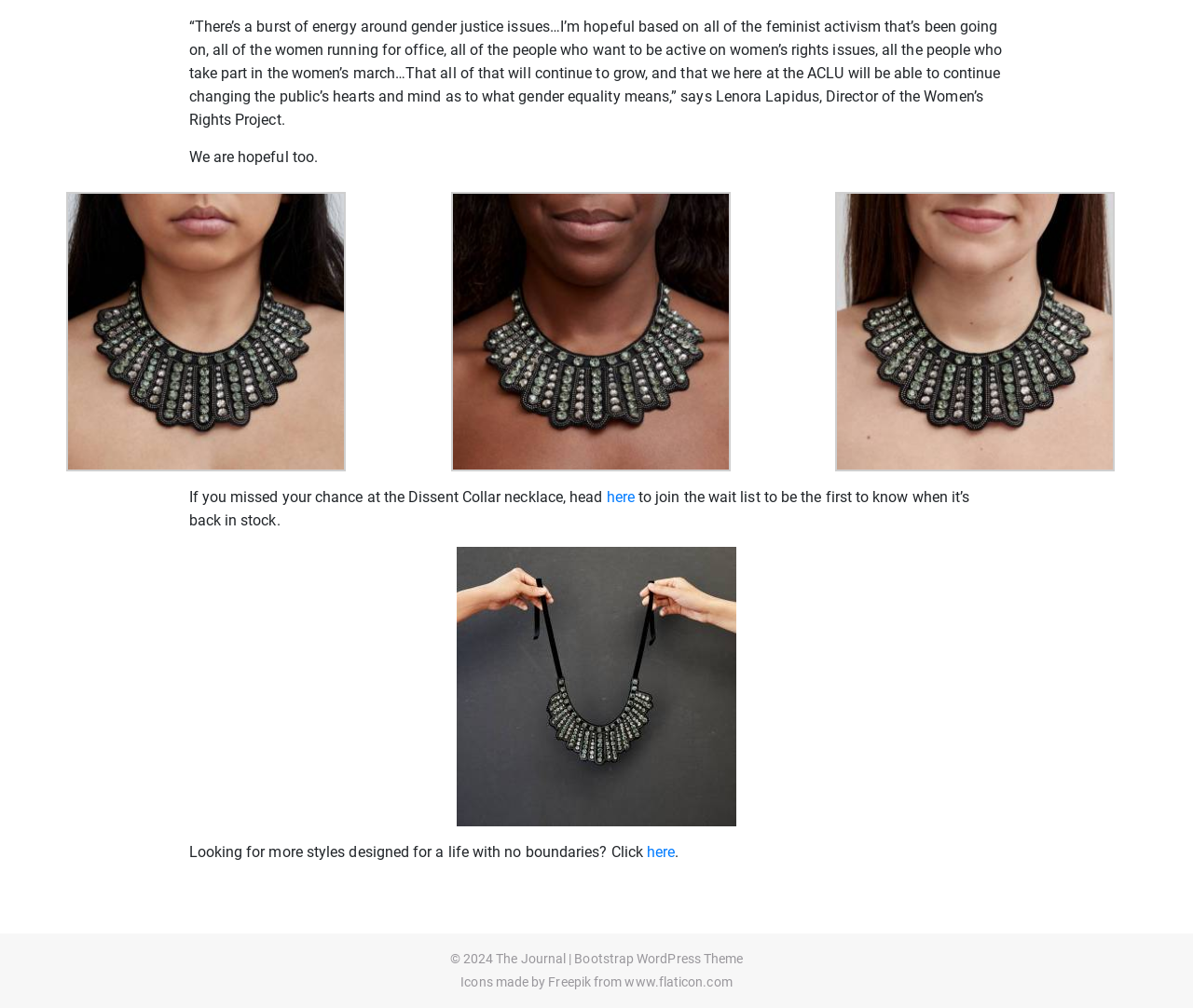What is the name of the project mentioned in the quote?
Refer to the image and provide a detailed answer to the question.

The quote is from Lenora Lapidus, Director of the Women's Rights Project, which is mentioned in the first StaticText element.